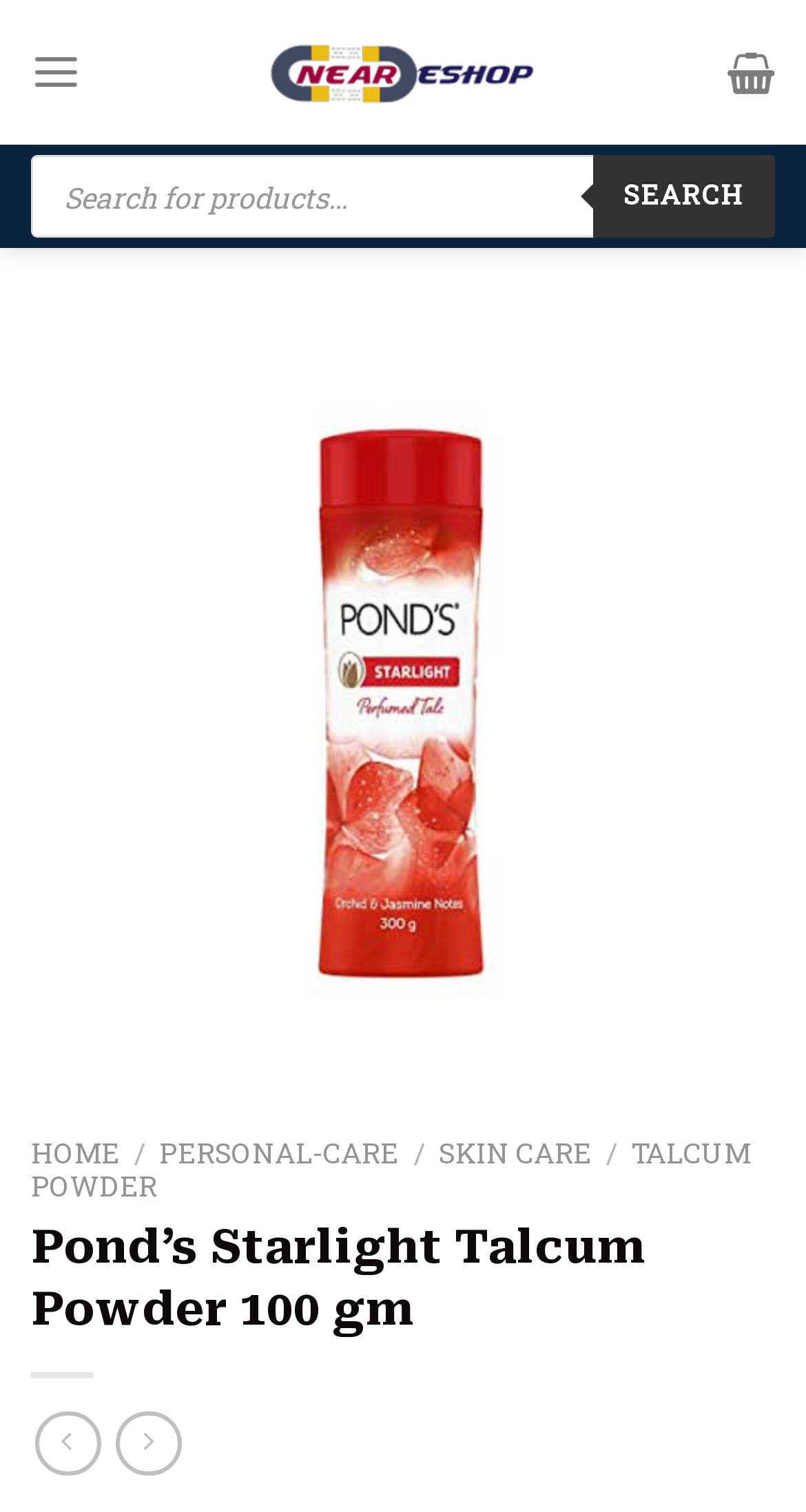Locate the UI element that matches the description aria-label="Menu" in the webpage screenshot. Return the bounding box coordinates in the format (top-left x, top-left y, bottom-right x, bottom-right y), with values ranging from 0 to 1.

[0.038, 0.014, 0.101, 0.081]